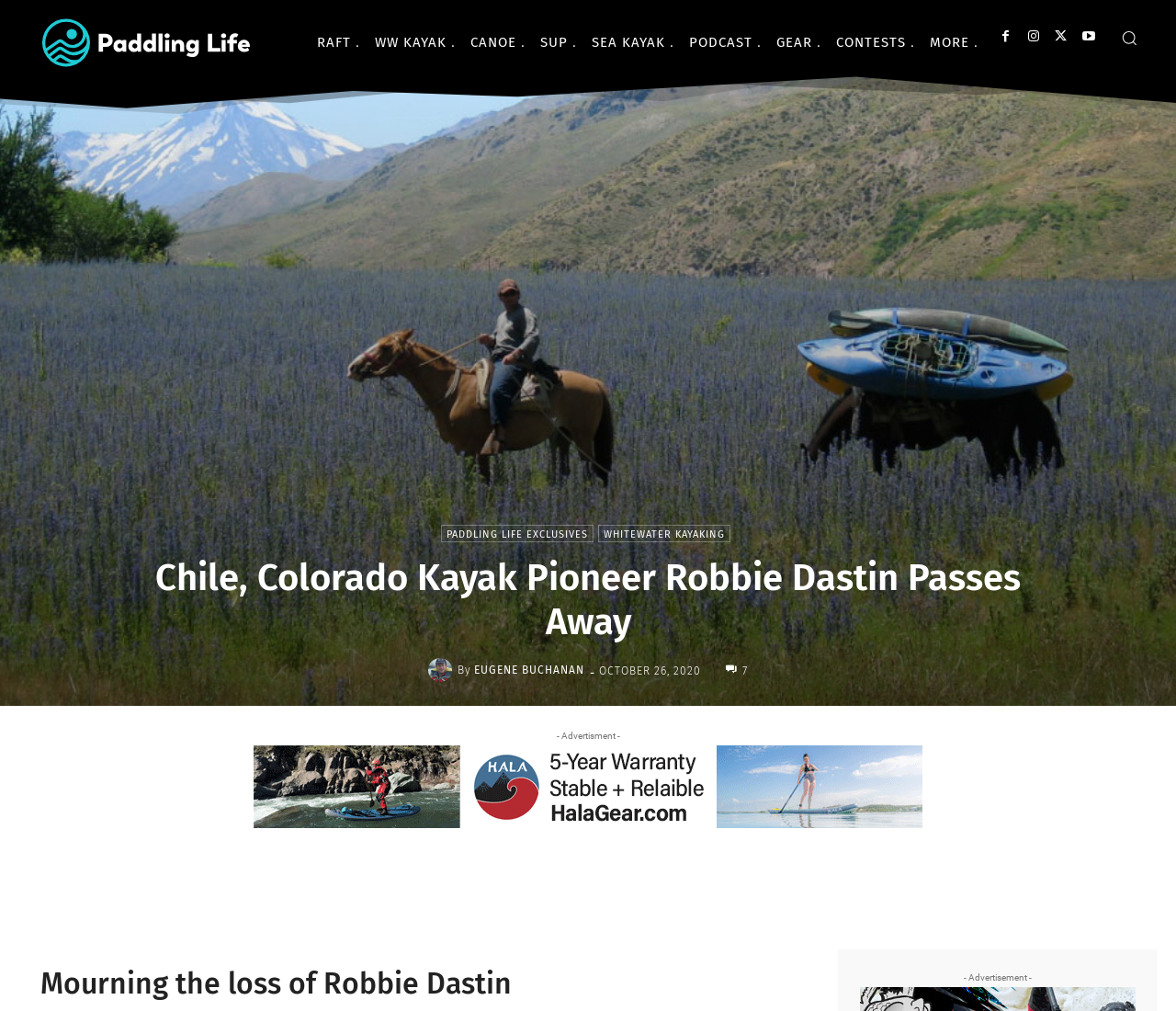Can you pinpoint the bounding box coordinates for the clickable element required for this instruction: "Visit the Paddling Life homepage"? The coordinates should be four float numbers between 0 and 1, i.e., [left, top, right, bottom].

[0.019, 0.016, 0.238, 0.068]